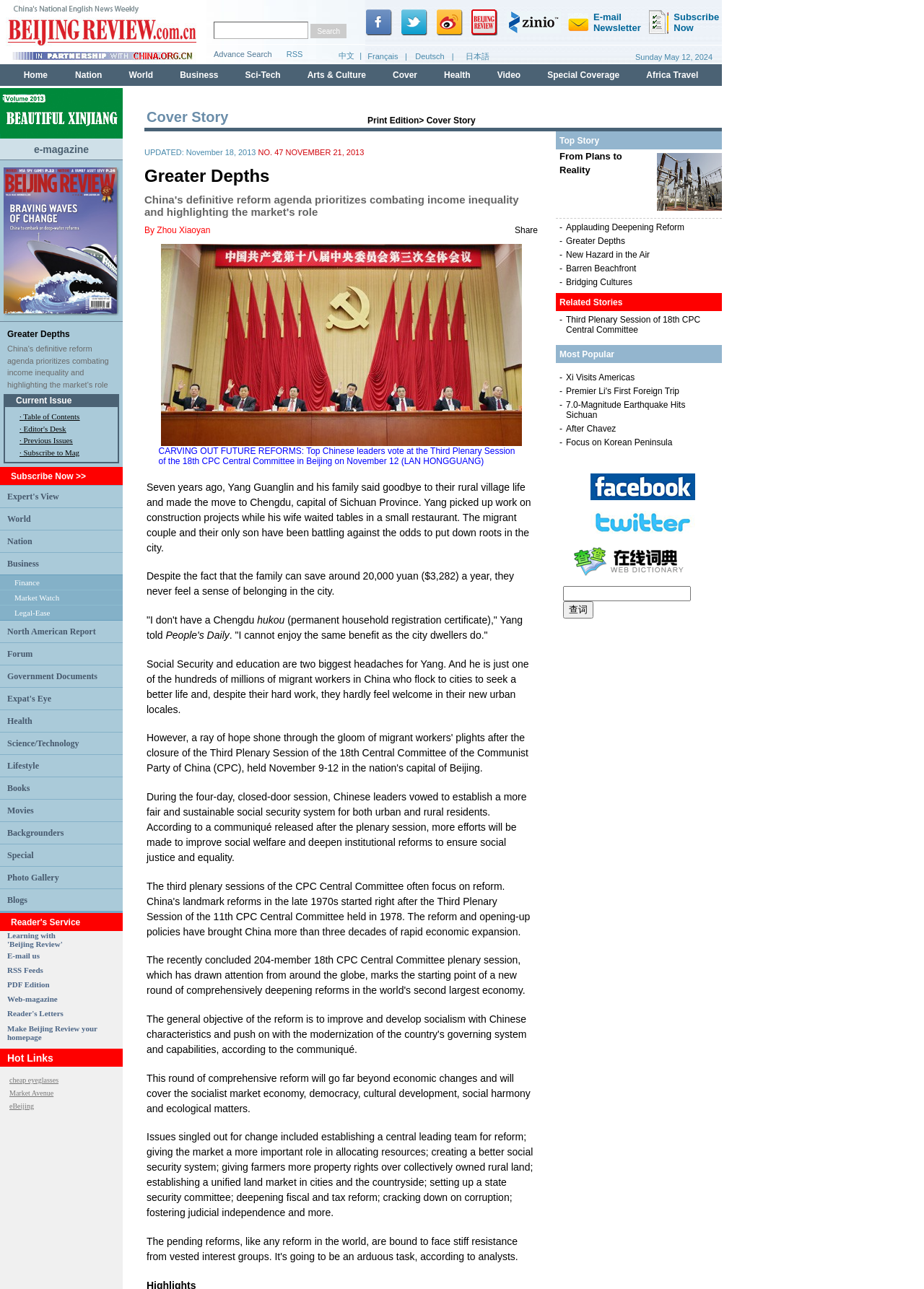Please respond to the question using a single word or phrase:
What is the name of the e-magazine?

Greater Depths